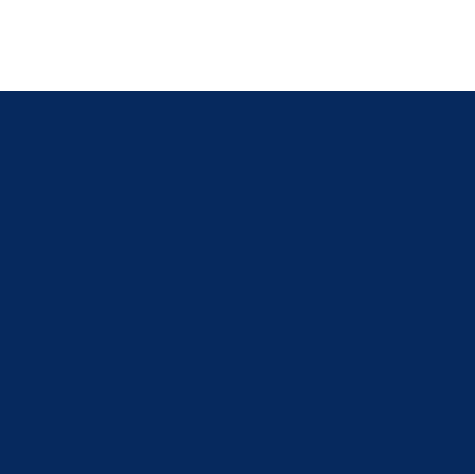Please provide a detailed answer to the question below by examining the image:
What is the purpose of the image?

The image is positioned prominently on the webpage to reinforce the professional nature of the services offered and the company's extensive experience, suggesting reliability and competence in the IT industry.